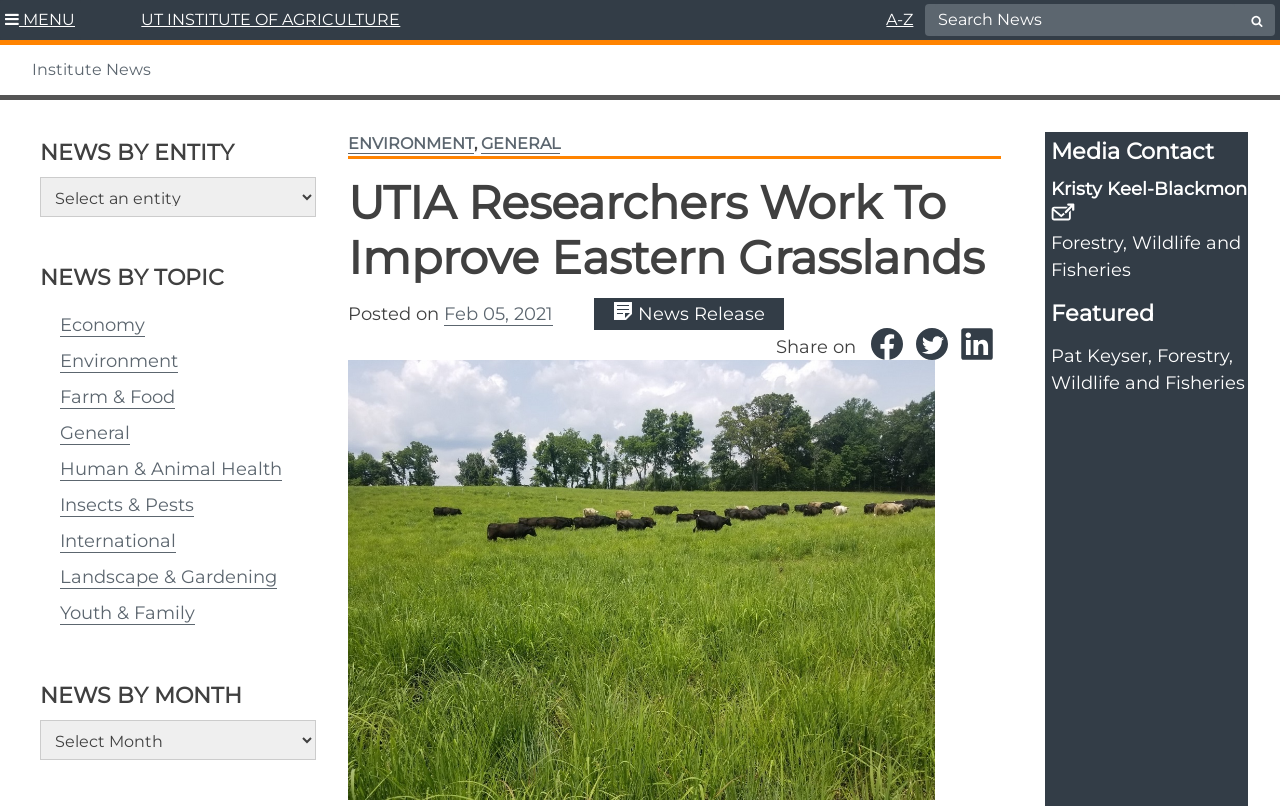Point out the bounding box coordinates of the section to click in order to follow this instruction: "view the faculty interview".

None